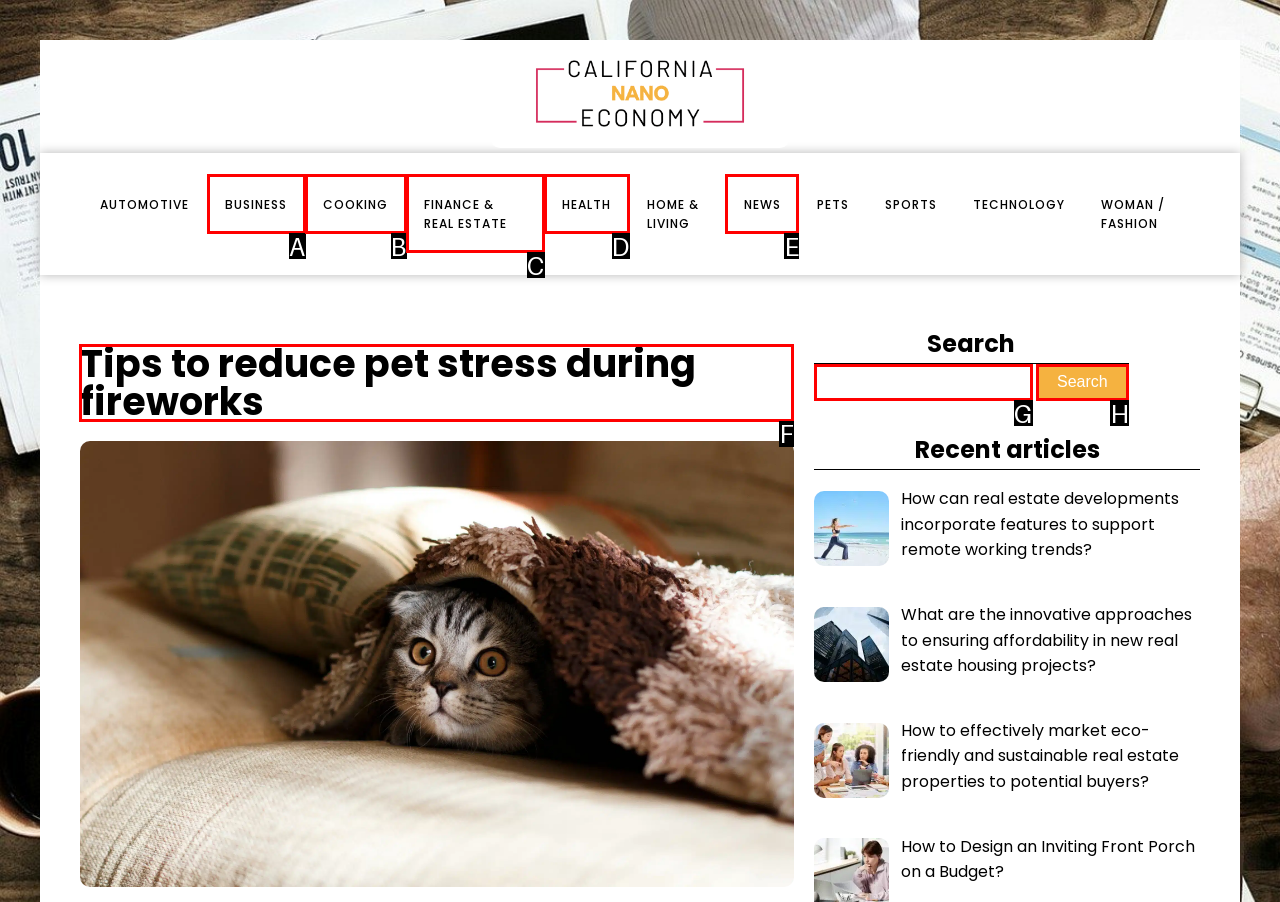Identify which lettered option completes the task: Read about reducing pet stress during fireworks. Provide the letter of the correct choice.

F